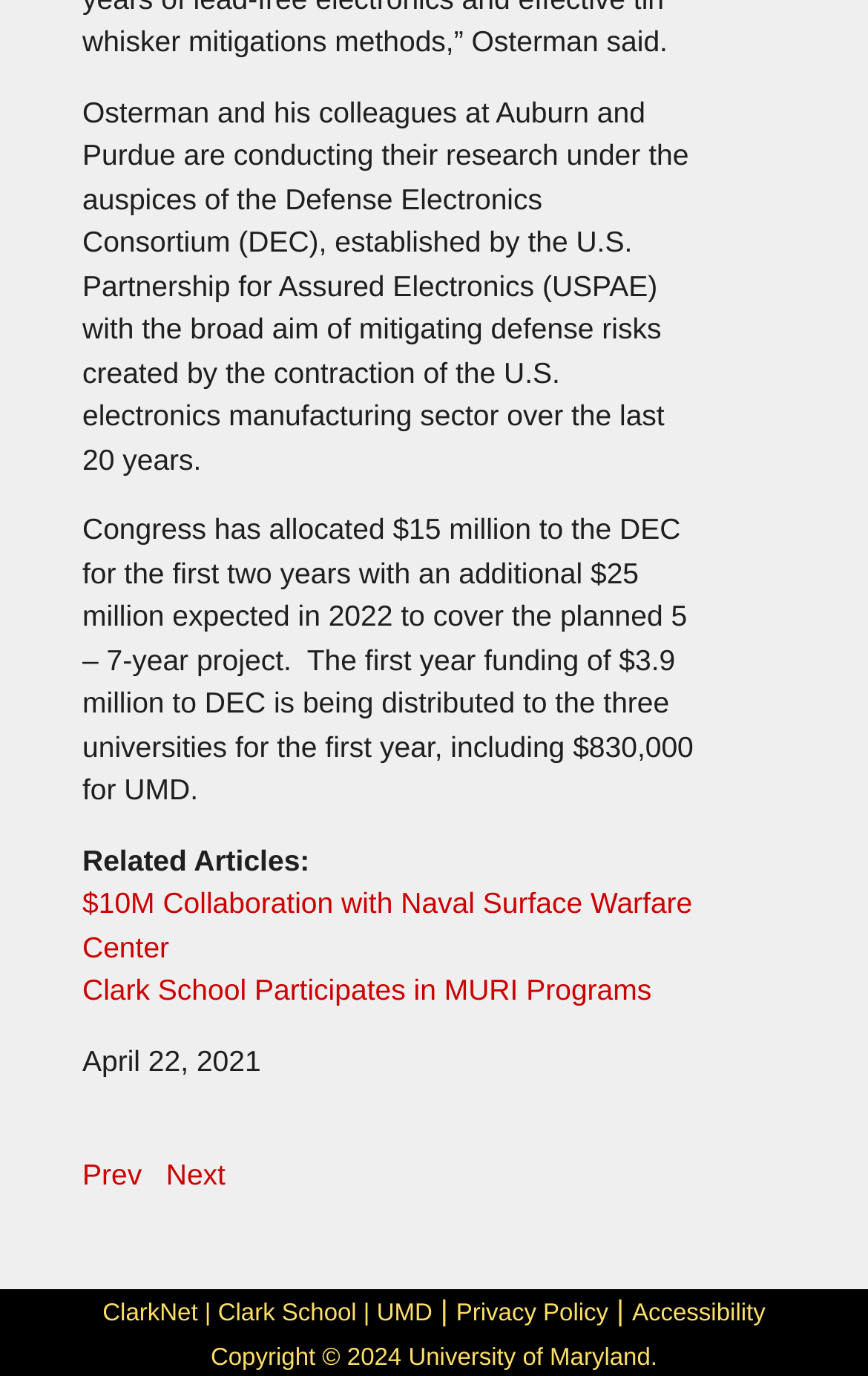How many universities are involved in the research project?
Answer the question with a detailed and thorough explanation.

The article mentions that Osterman and his colleagues at Auburn and Purdue are conducting their research, in addition to UMD, which implies that there are three universities involved in the project.